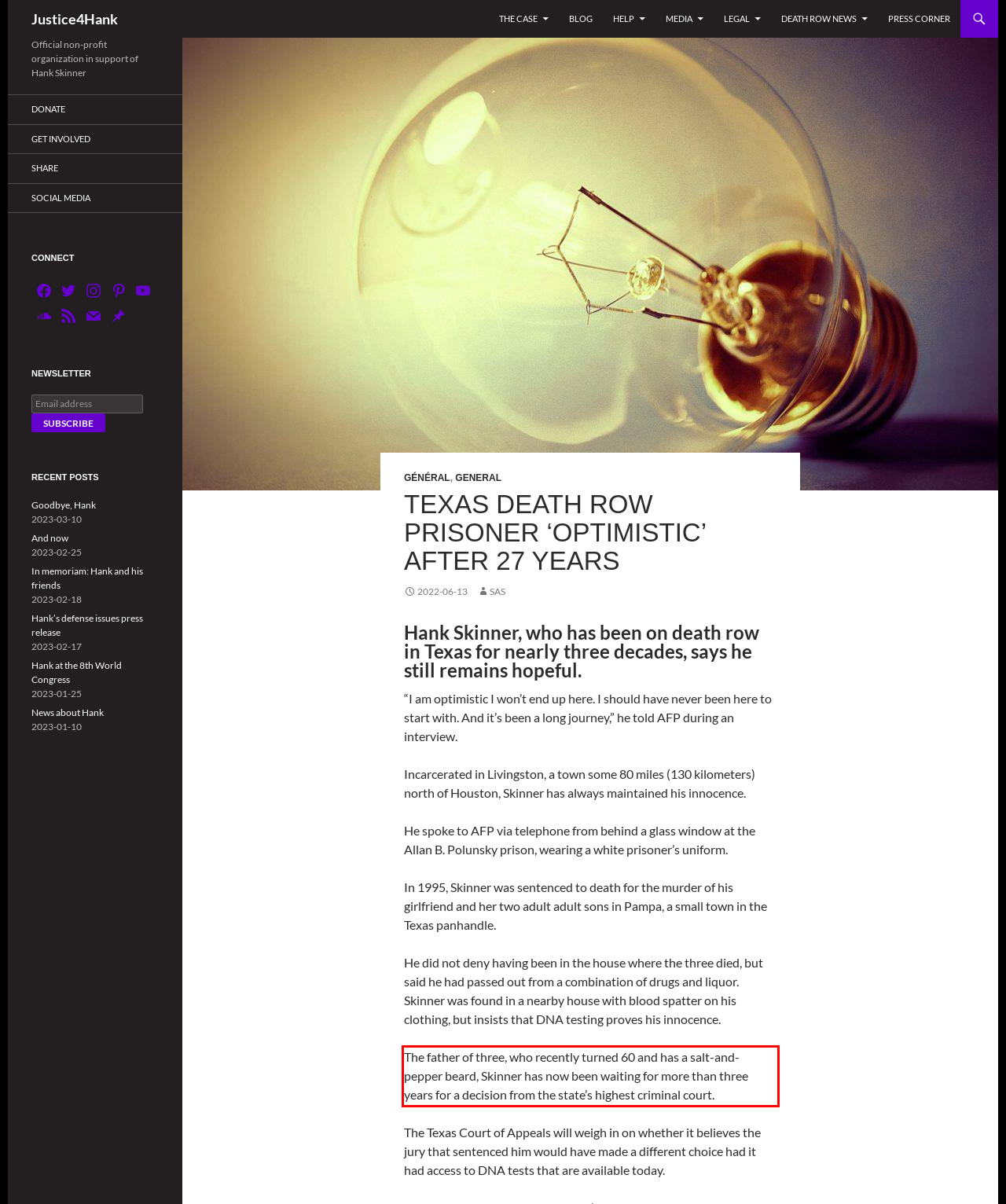Within the screenshot of the webpage, locate the red bounding box and use OCR to identify and provide the text content inside it.

The father of three, who recently turned 60 and has a salt-and-pepper beard, Skinner has now been waiting for more than three years for a decision from the state’s highest criminal court.